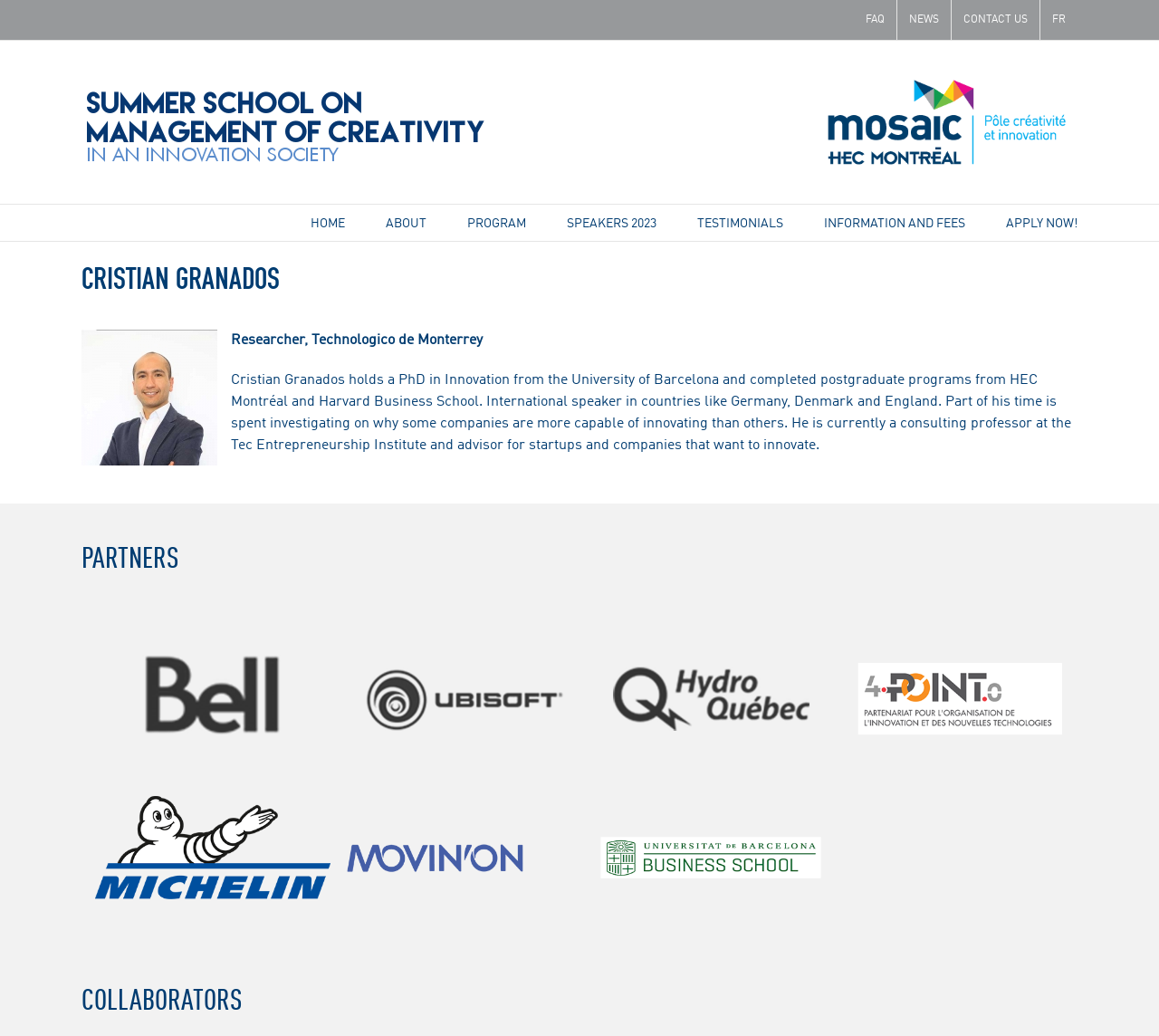What is the name of the researcher?
Give a comprehensive and detailed explanation for the question.

The researcher's name is mentioned in the page title bar as 'CRISTIAN GRANADOS'.